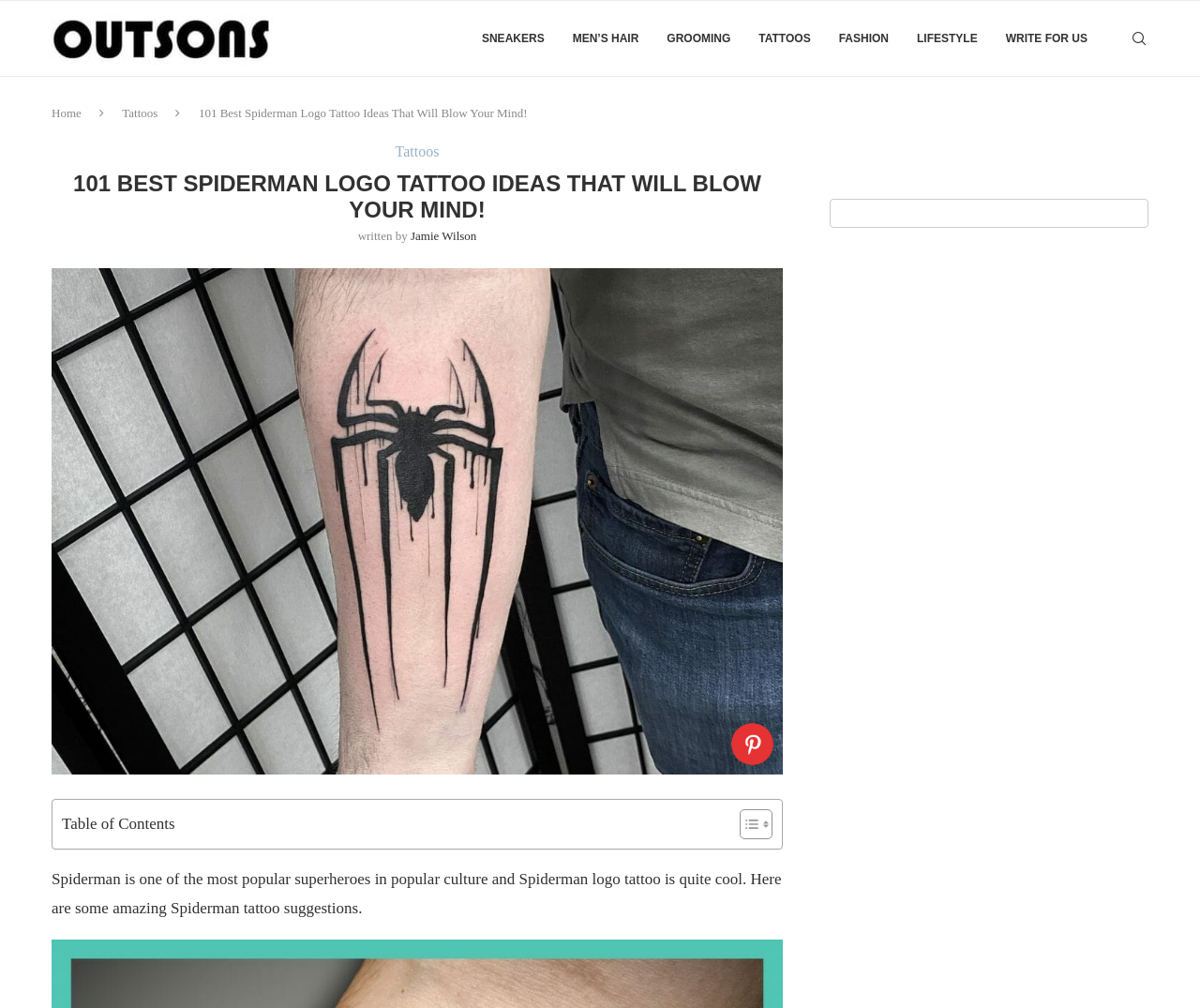Find the bounding box coordinates for the element described here: "Home".

[0.043, 0.105, 0.068, 0.119]